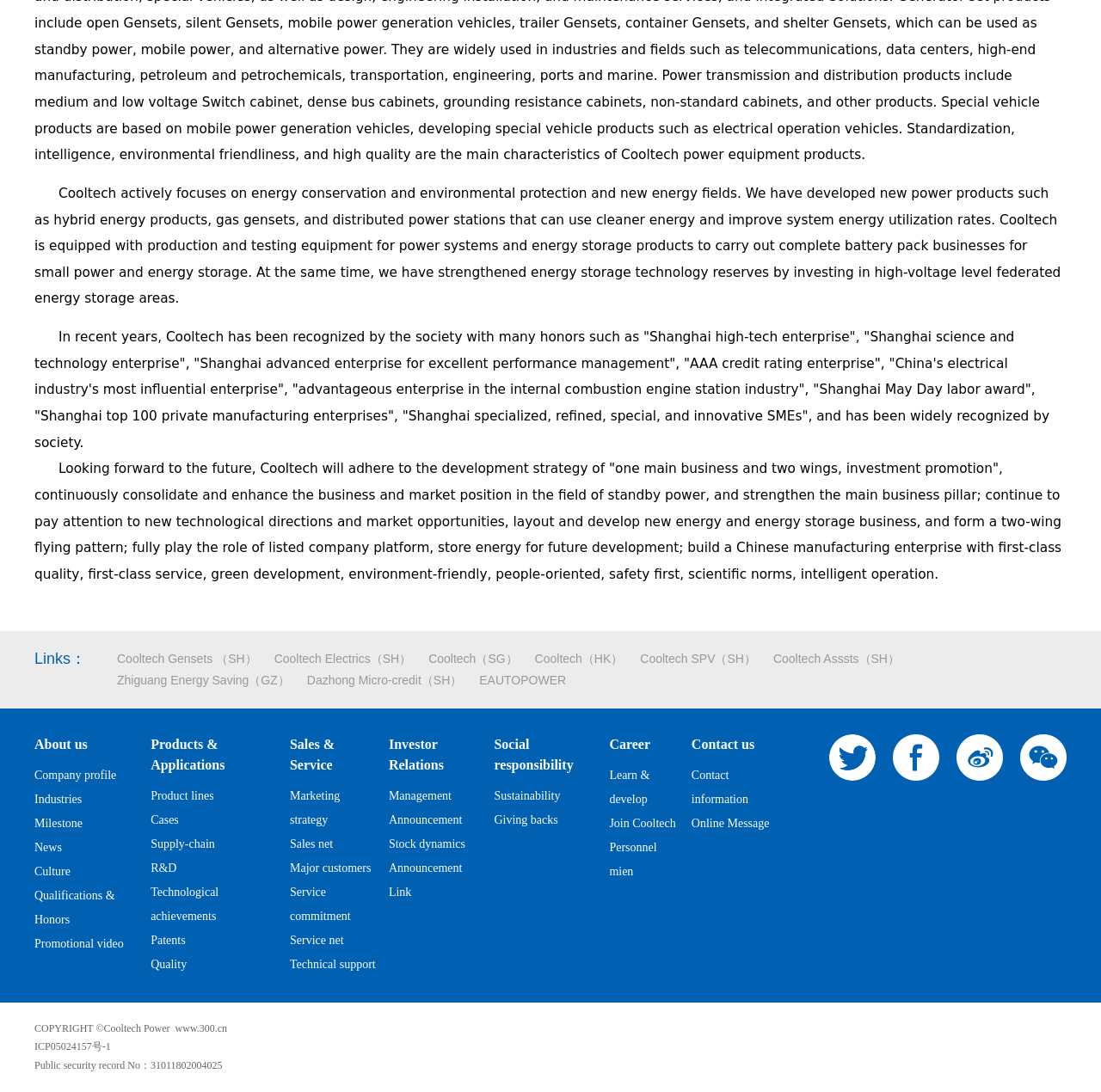Use a single word or phrase to answer the question: What is the main business of Cooltech?

Energy conservation and environmental protection